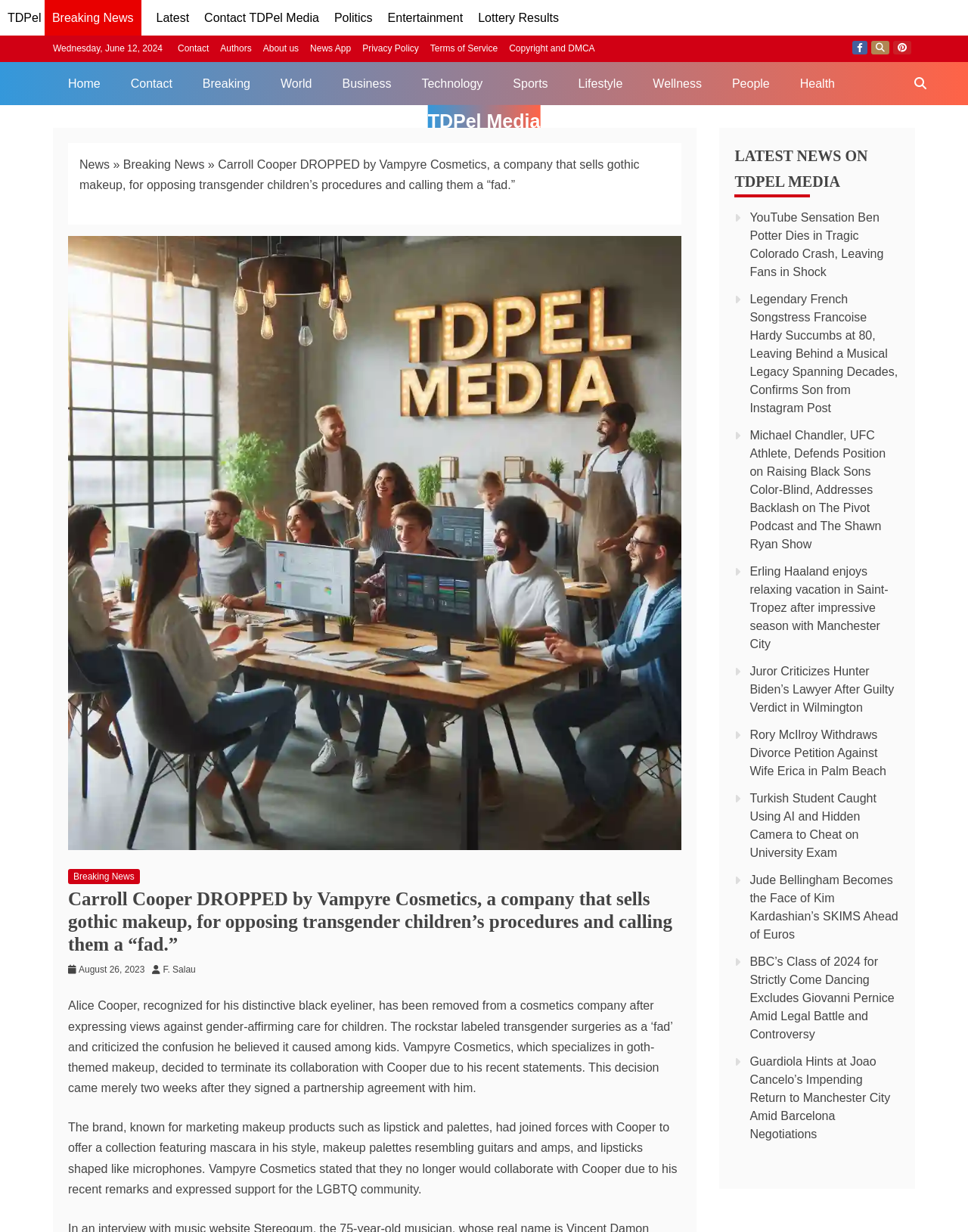What is the name of the rockstar dropped by Vampyre Cosmetics?
Examine the screenshot and reply with a single word or phrase.

Alice Cooper